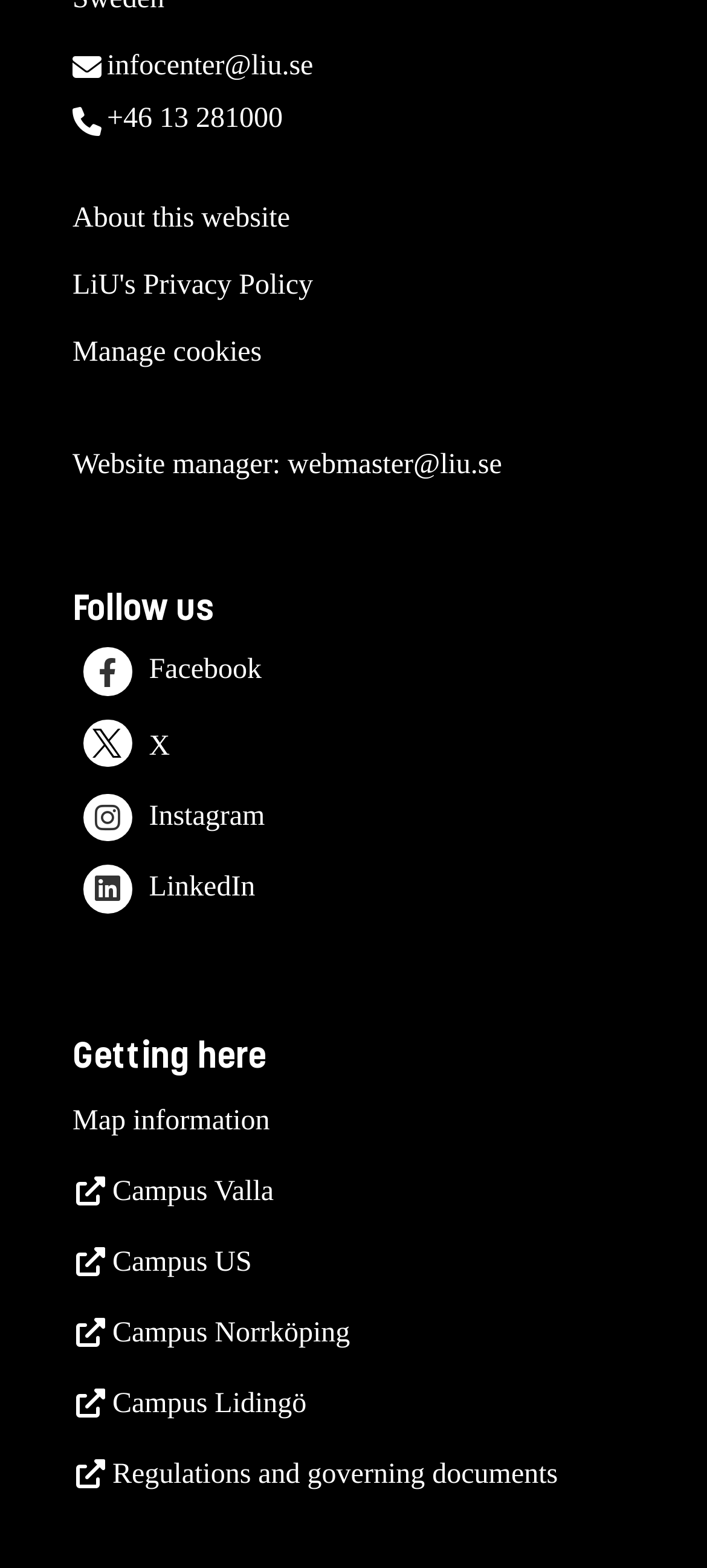Identify the bounding box coordinates of the section to be clicked to complete the task described by the following instruction: "Follow LiU on Facebook". The coordinates should be four float numbers between 0 and 1, formatted as [left, top, right, bottom].

[0.103, 0.413, 0.37, 0.444]